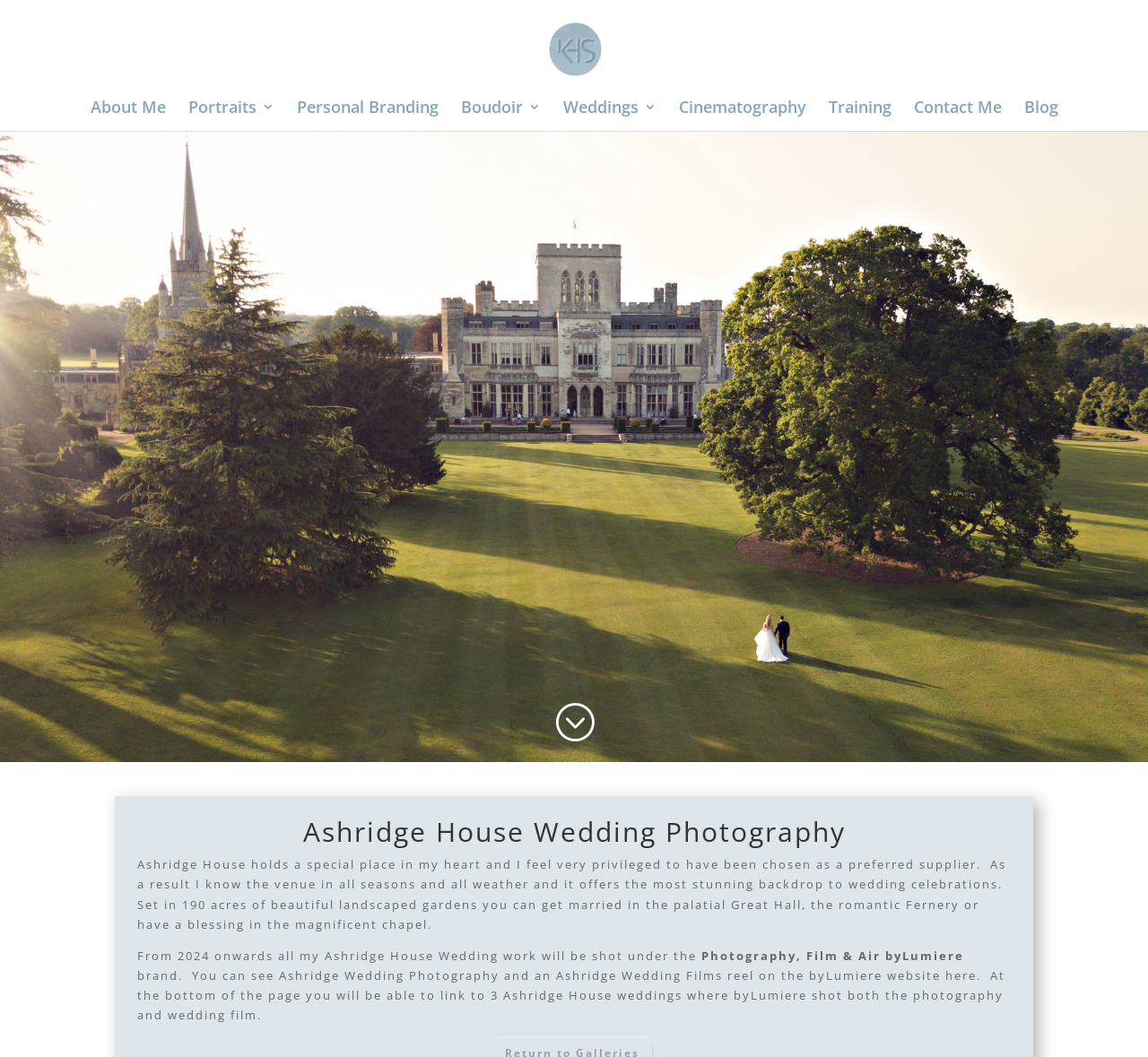Find the bounding box coordinates corresponding to the UI element with the description: "Personal Branding". The coordinates should be formatted as [left, top, right, bottom], with values as floats between 0 and 1.

[0.258, 0.095, 0.382, 0.124]